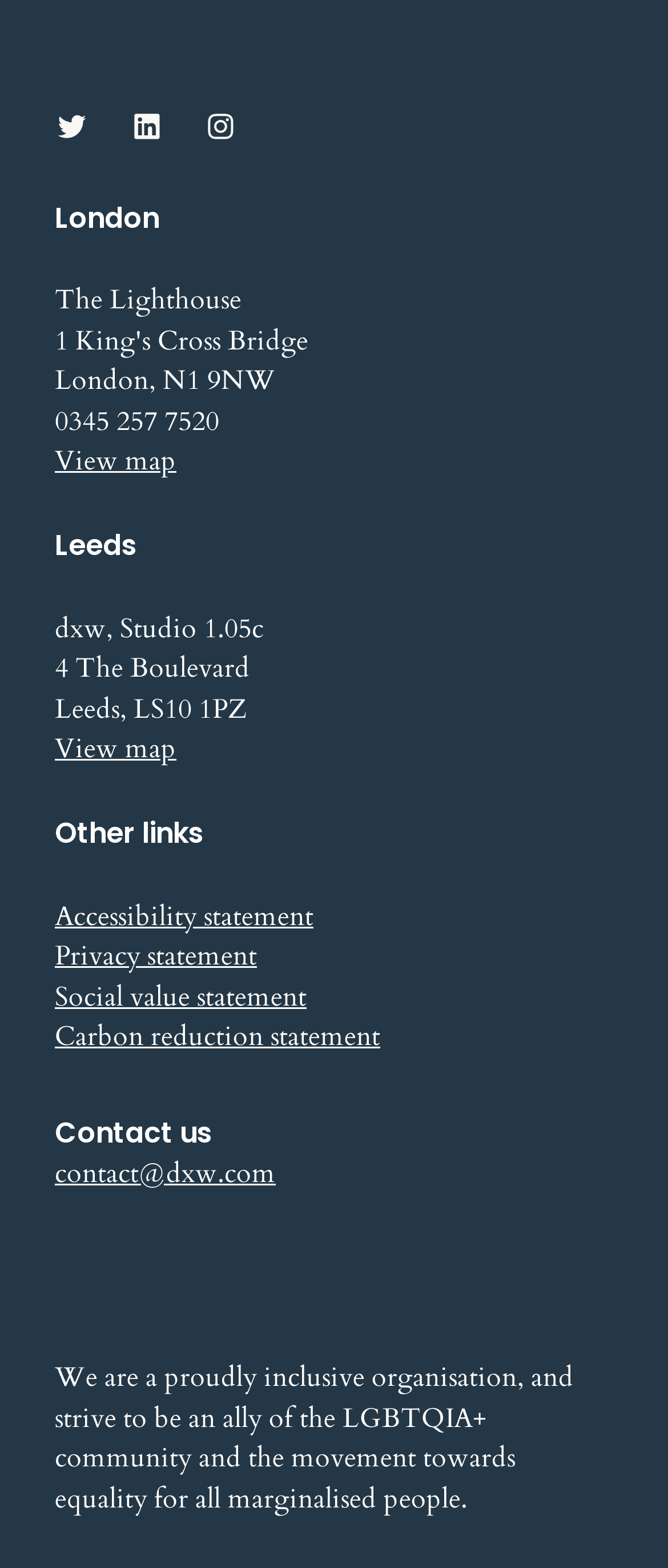Refer to the image and answer the question with as much detail as possible: What is the name of the location in London?

I found the answer by looking at the heading 'London' and the static text 'The Lighthouse' which is located below it, indicating that 'The Lighthouse' is the name of the location in London.